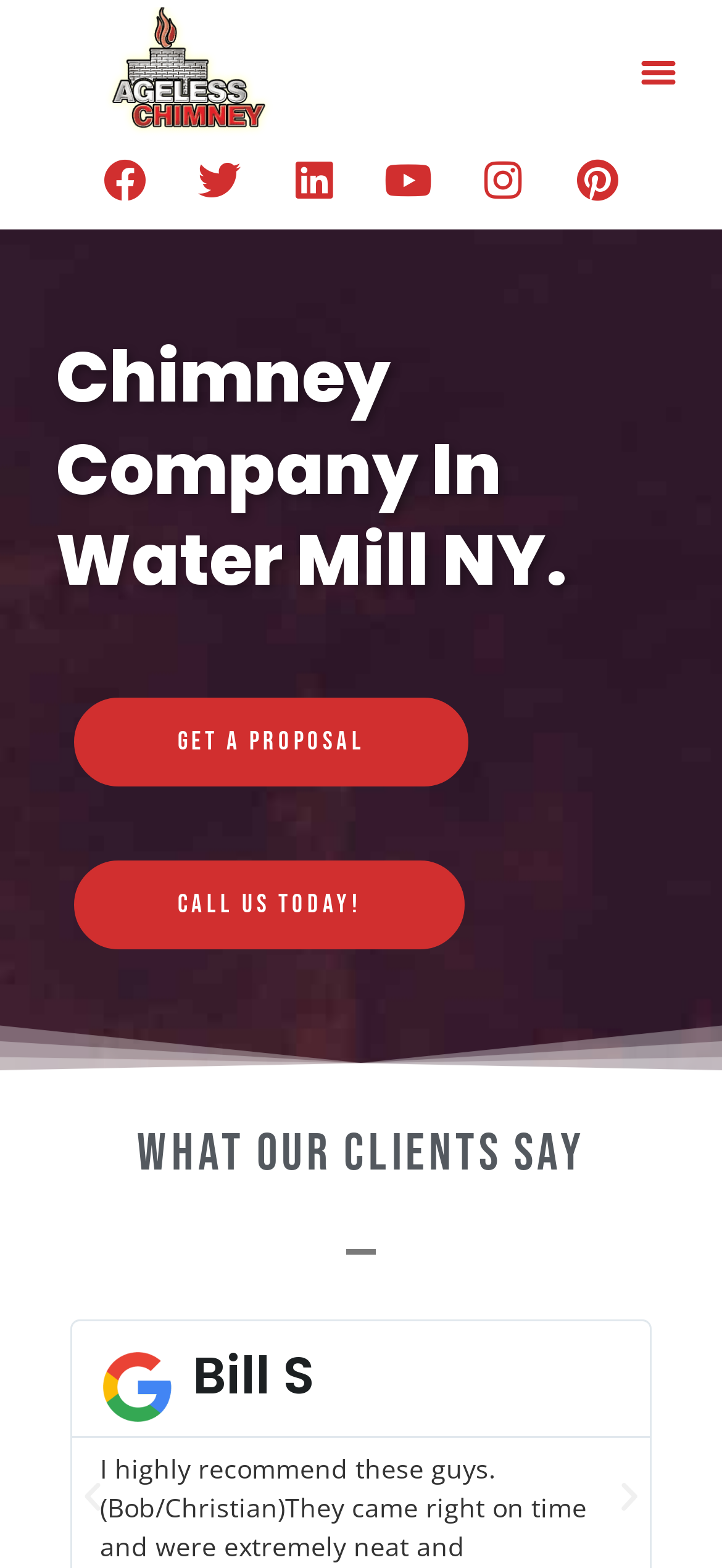What is the navigation purpose of the 'Previous' and 'Next' buttons?
Observe the image and answer the question with a one-word or short phrase response.

To navigate testimonials